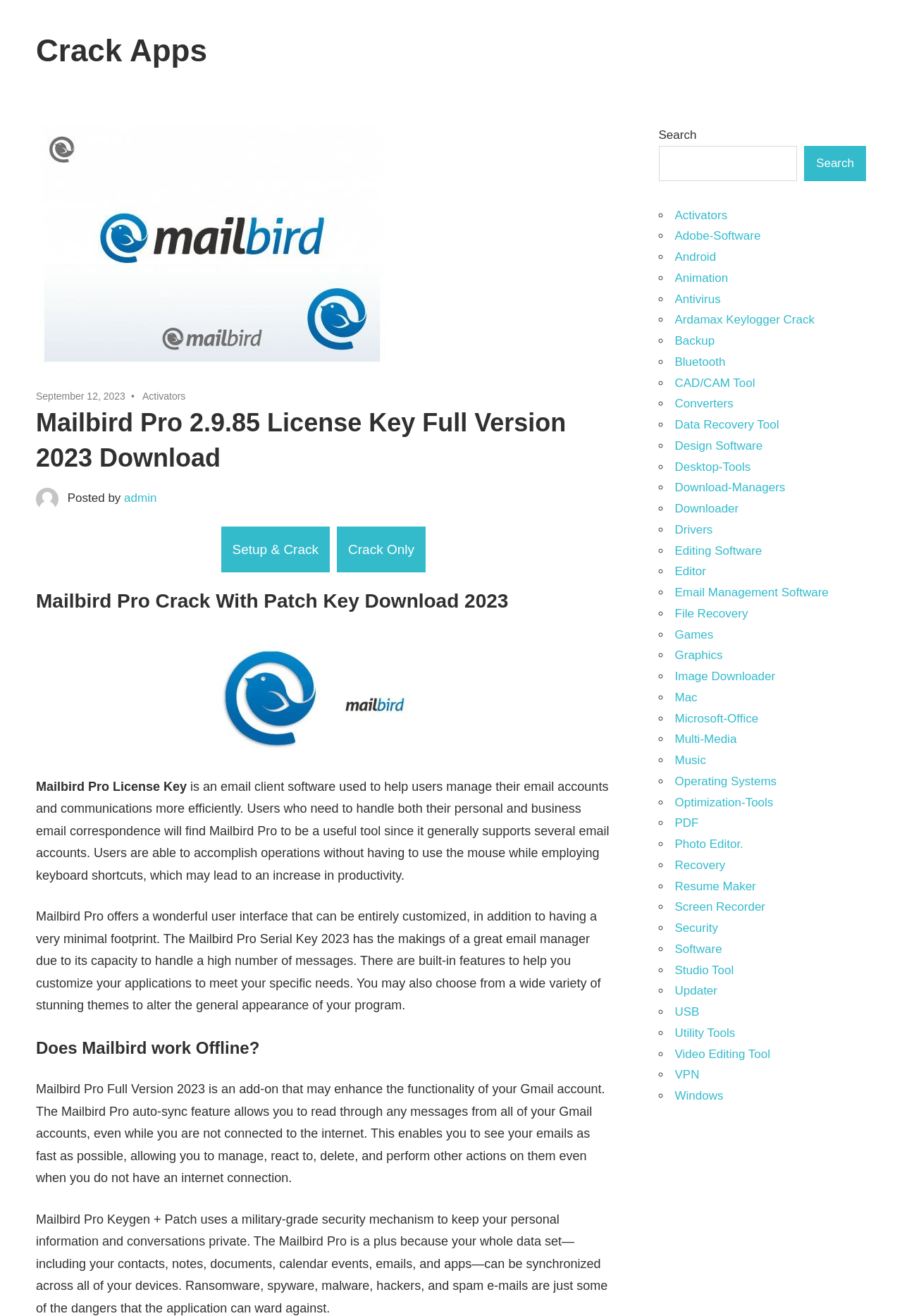Find the bounding box coordinates for the area that must be clicked to perform this action: "Search for something".

[0.73, 0.111, 0.884, 0.137]